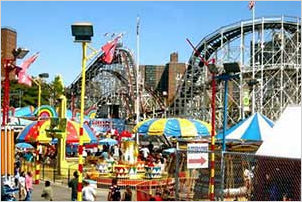Compose an extensive description of the image.

The image captures a vibrant amusement park scene, showcasing an array of attractions bustling with guests. In the foreground, a colorful carousel spins amid bright tents and umbrellas, while families and children enjoy the lively atmosphere. To the left, a towering, classic wooden roller coaster looms, hinting at thrilling rides and excitement. In the background, additional rides and games are visible, enhancing the festive vibe of the park. This image reflects the unique security considerations necessary for such venues, which host thousands of visitors daily, emphasizing the importance of tailored security solutions to ensure a safe environment for all. The description underscores the commitment to providing an enjoyable and secure experience in high-capacity recreational areas.